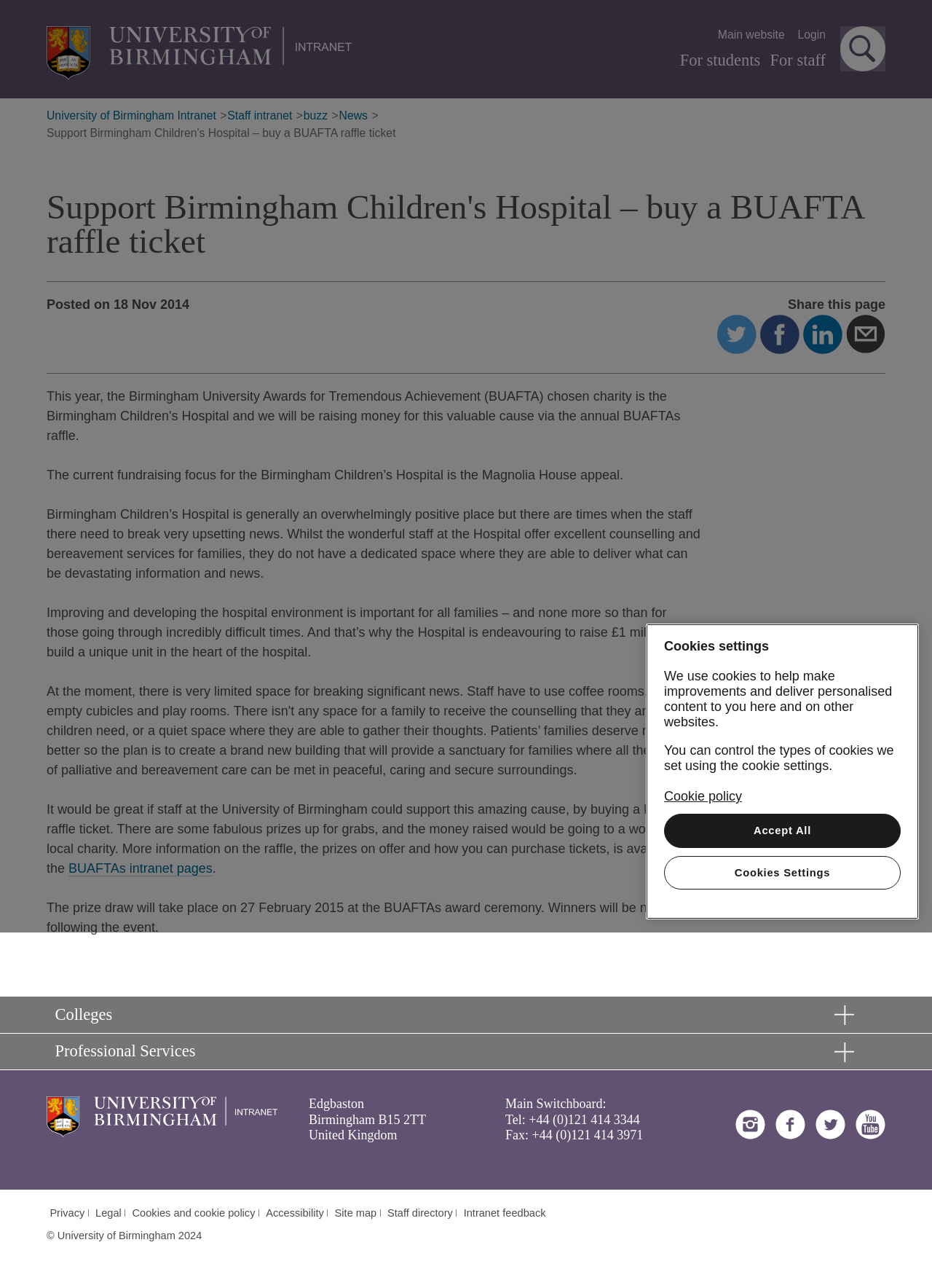What is the current fundraising focus for Birmingham Children's Hospital?
From the image, respond using a single word or phrase.

Magnolia House appeal